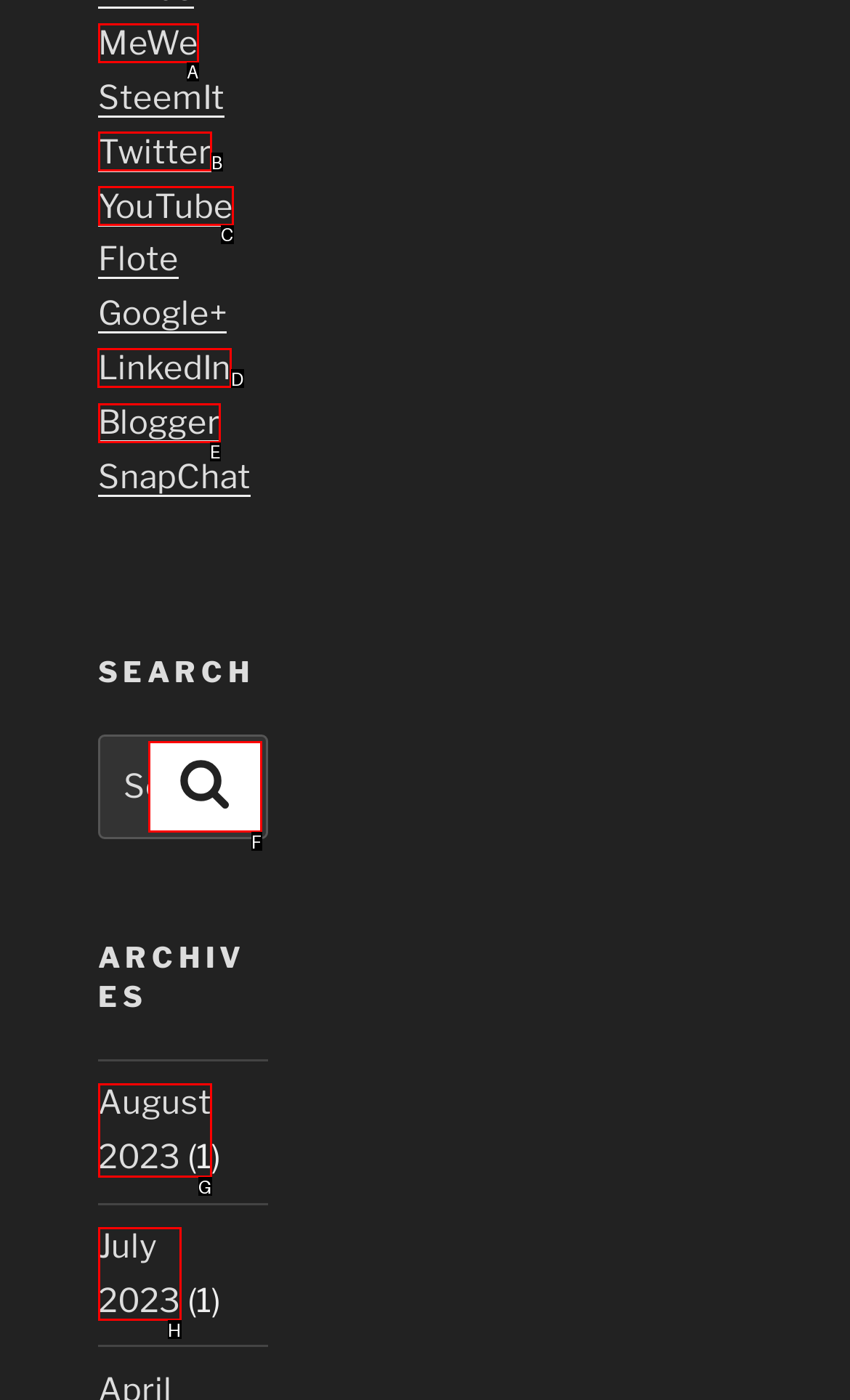From the given options, tell me which letter should be clicked to complete this task: Go to LinkedIn
Answer with the letter only.

D